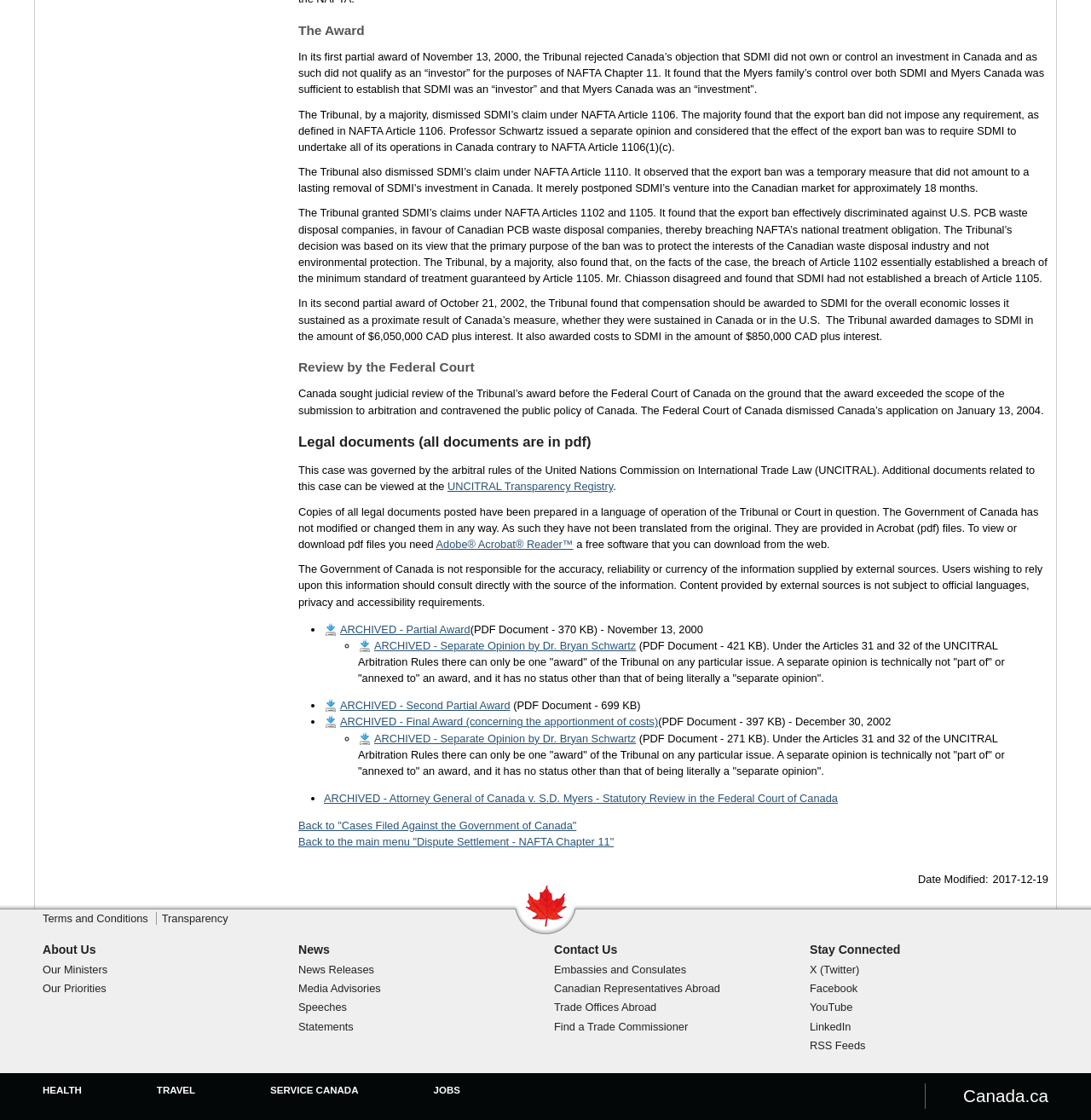Please provide the bounding box coordinates for the element that needs to be clicked to perform the instruction: "Click the 'Back to "Cases Filed Against the Government of Canada"' link". The coordinates must consist of four float numbers between 0 and 1, formatted as [left, top, right, bottom].

[0.273, 0.731, 0.528, 0.743]